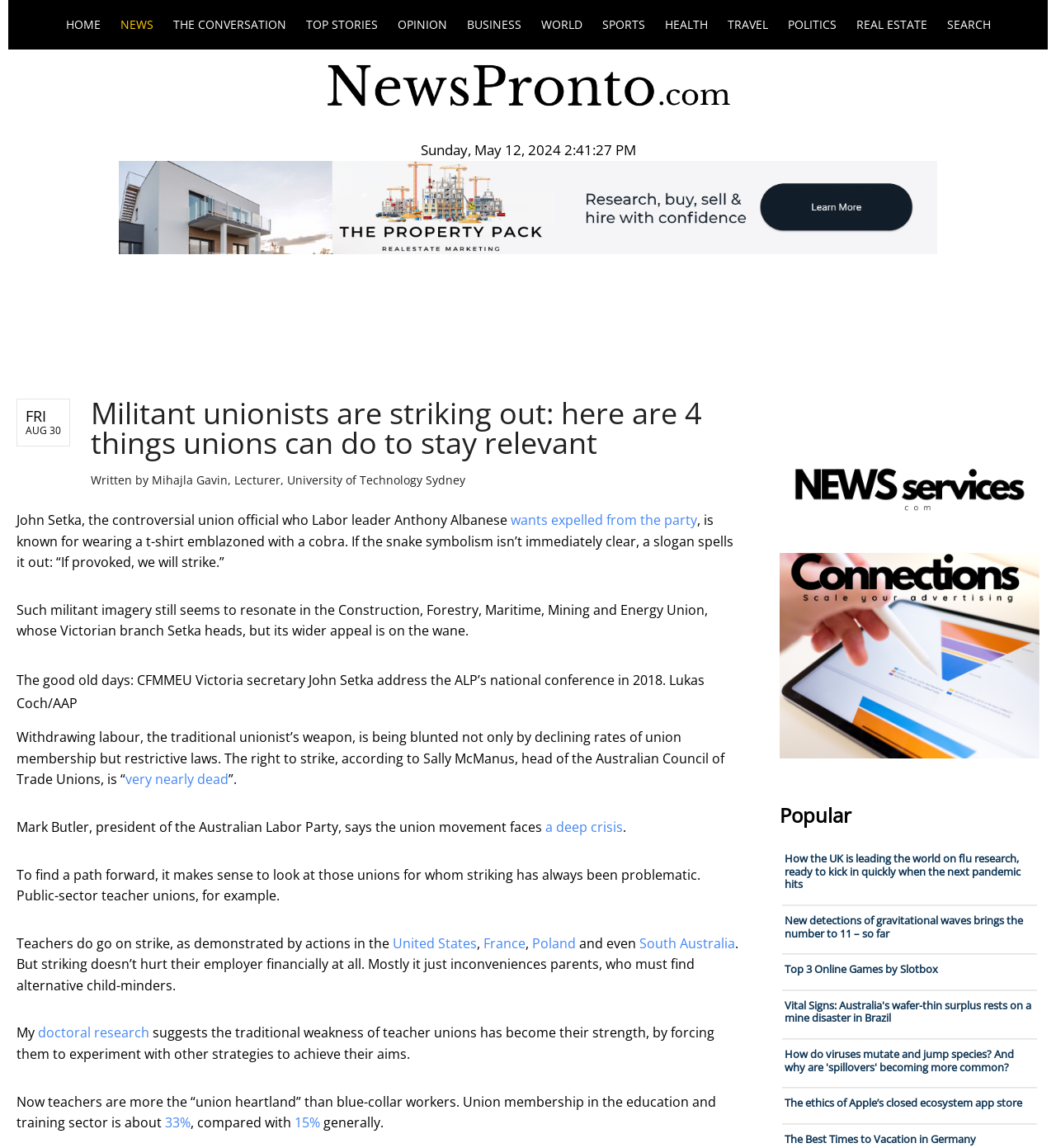What is the topic of the article?
Answer the question using a single word or phrase, according to the image.

Union strikes